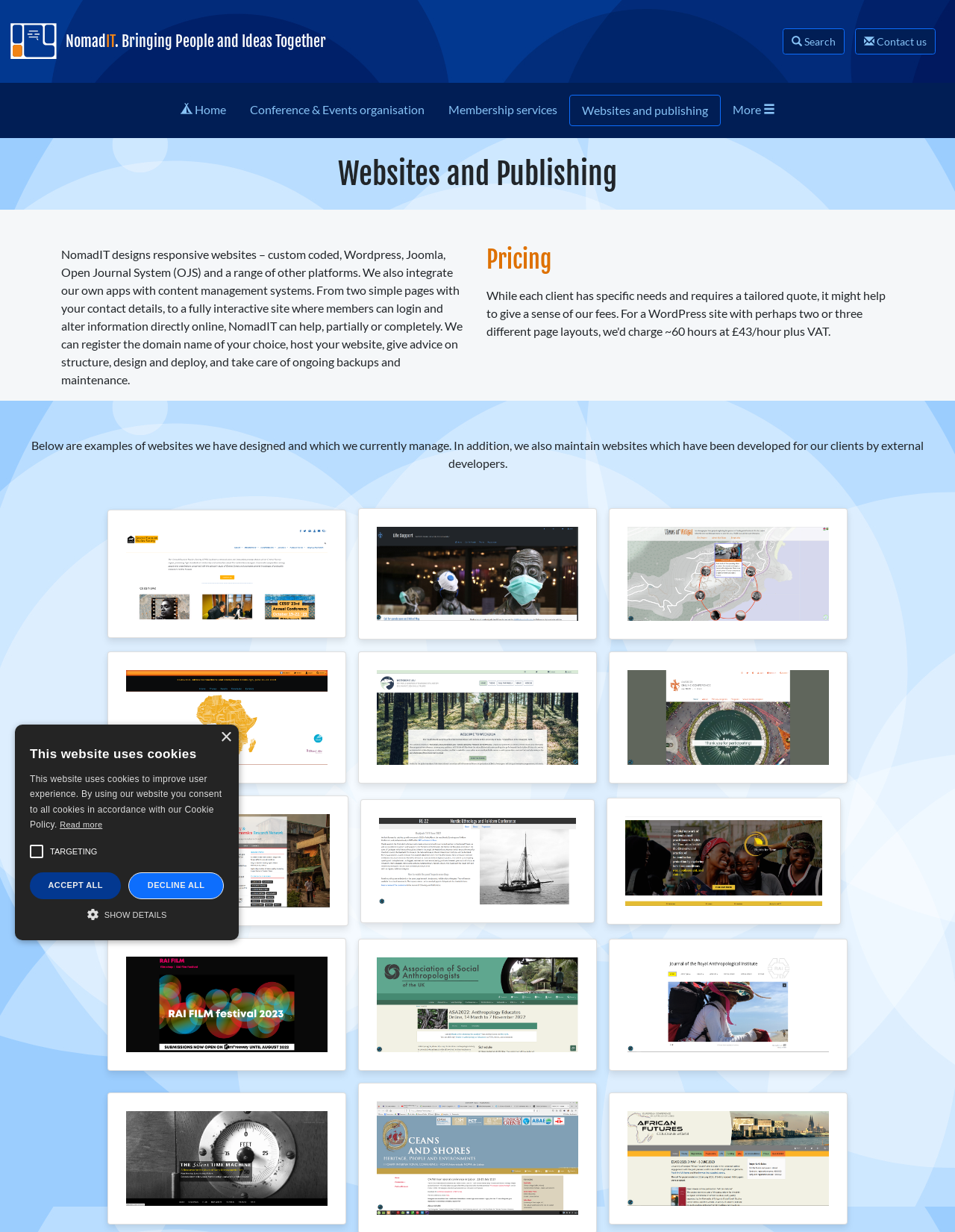Find and generate the main title of the webpage.

Websites and Publishing